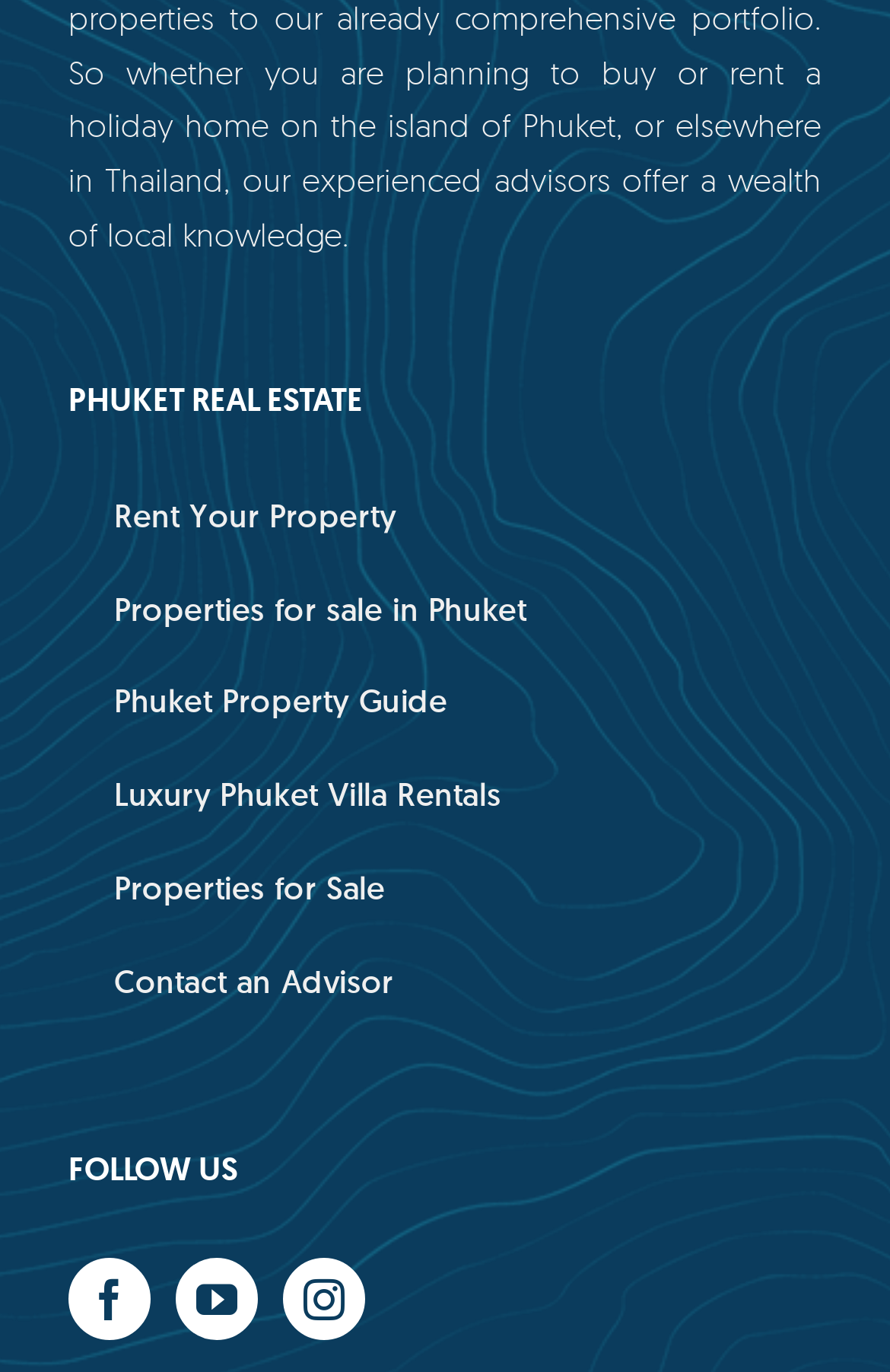Please identify the bounding box coordinates of the region to click in order to complete the task: "View 'Properties for sale in Phuket'". The coordinates must be four float numbers between 0 and 1, specified as [left, top, right, bottom].

[0.077, 0.412, 0.921, 0.48]